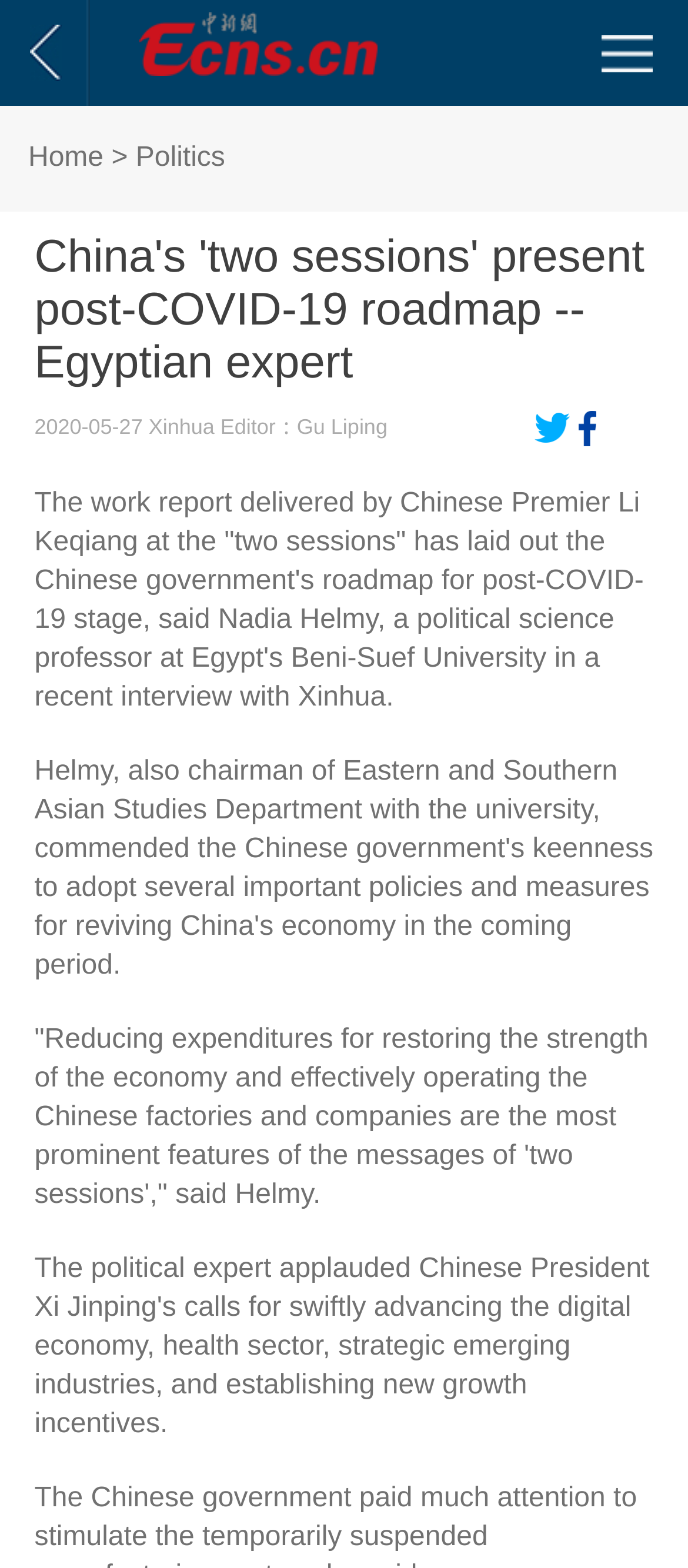What is the date of the news article?
Respond to the question with a well-detailed and thorough answer.

I found the date of the news article by looking at the text '2020-05-27 Xinhua' which is located below the main heading and above the article content.